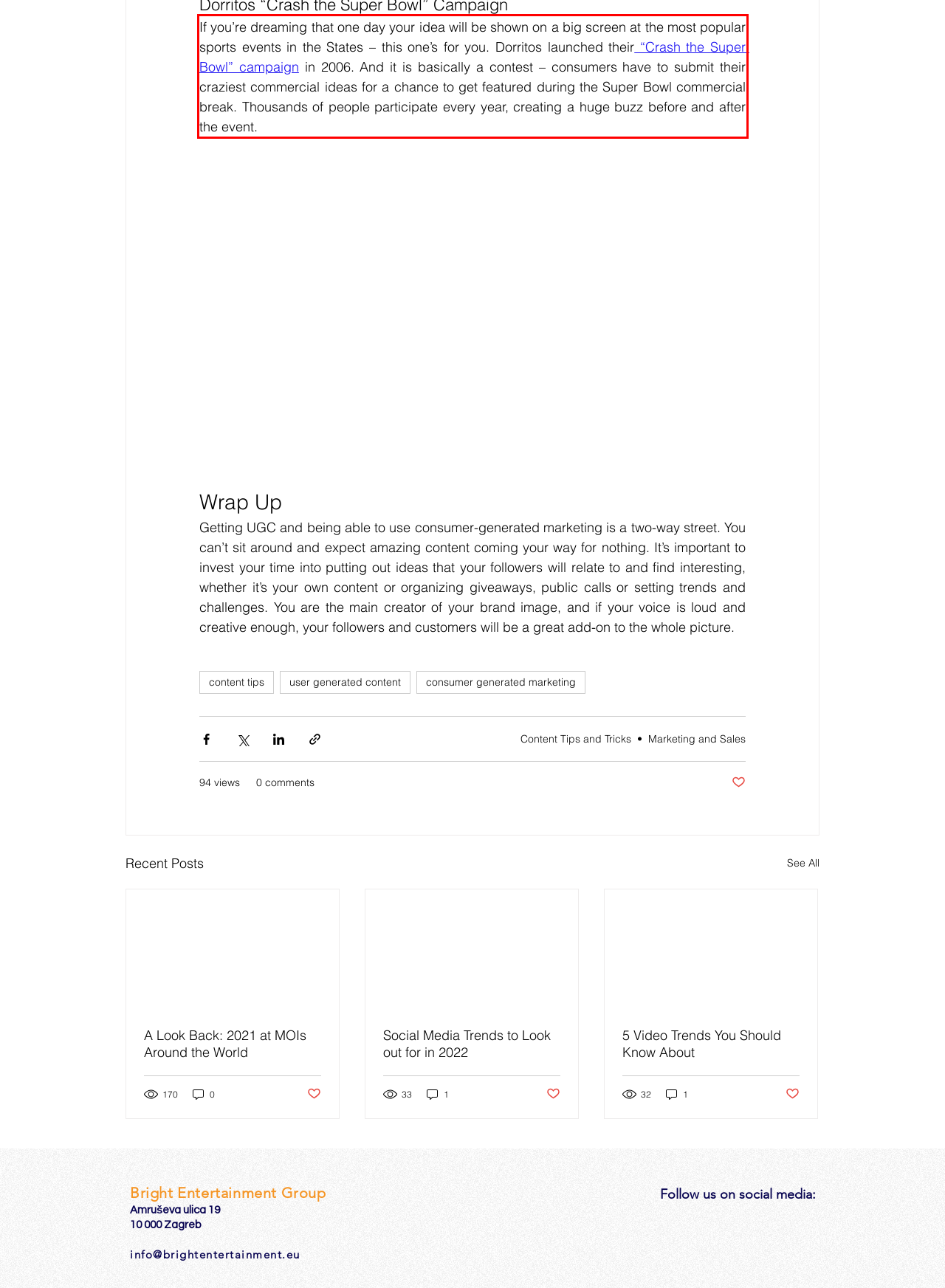From the provided screenshot, extract the text content that is enclosed within the red bounding box.

If you’re dreaming that one day your idea will be shown on a big screen at the most popular sports events in the States – this one’s for you. Dorritos launched their “Crash the Super Bowl” campaign in 2006. And it is basically a contest – consumers have to submit their craziest commercial ideas for a chance to get featured during the Super Bowl commercial break. Thousands of people participate every year, creating a huge buzz before and after the event.